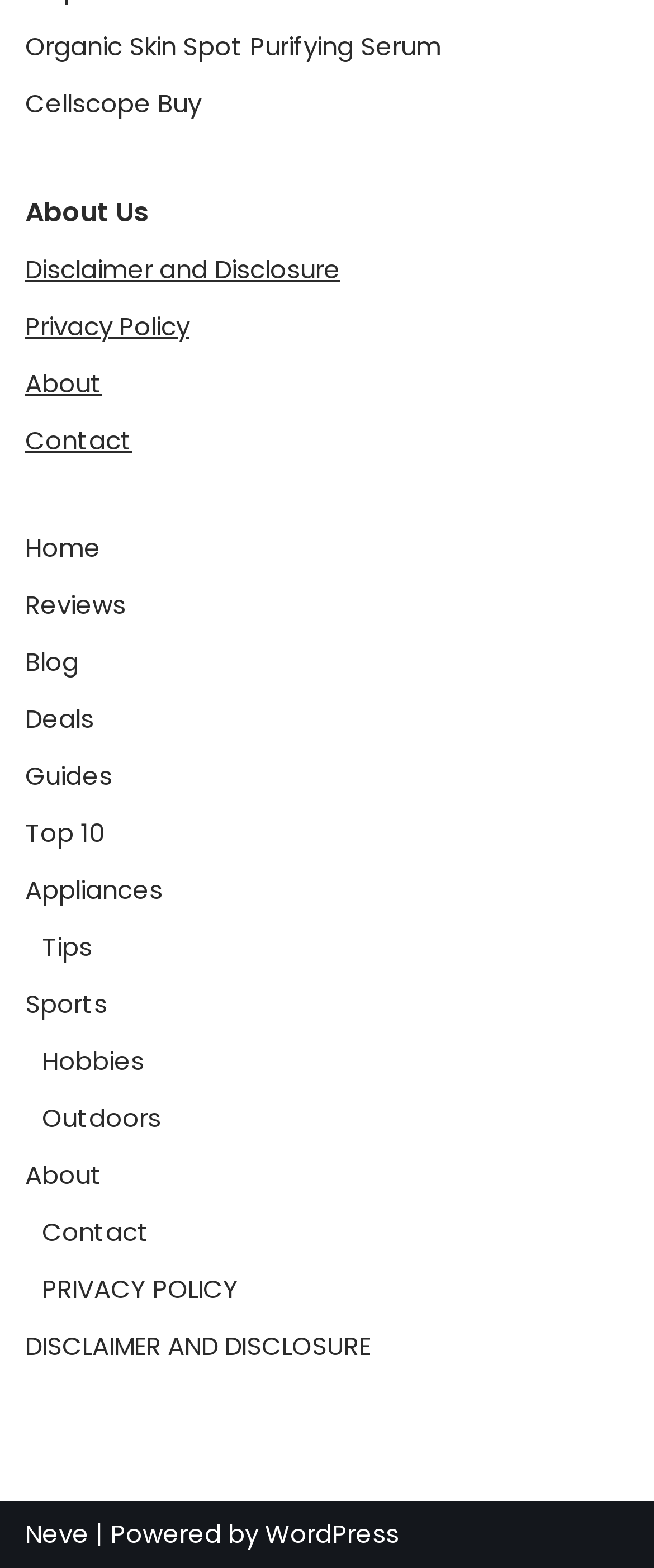Locate the bounding box coordinates of the clickable region necessary to complete the following instruction: "Visit the Blog". Provide the coordinates in the format of four float numbers between 0 and 1, i.e., [left, top, right, bottom].

[0.038, 0.411, 0.121, 0.434]